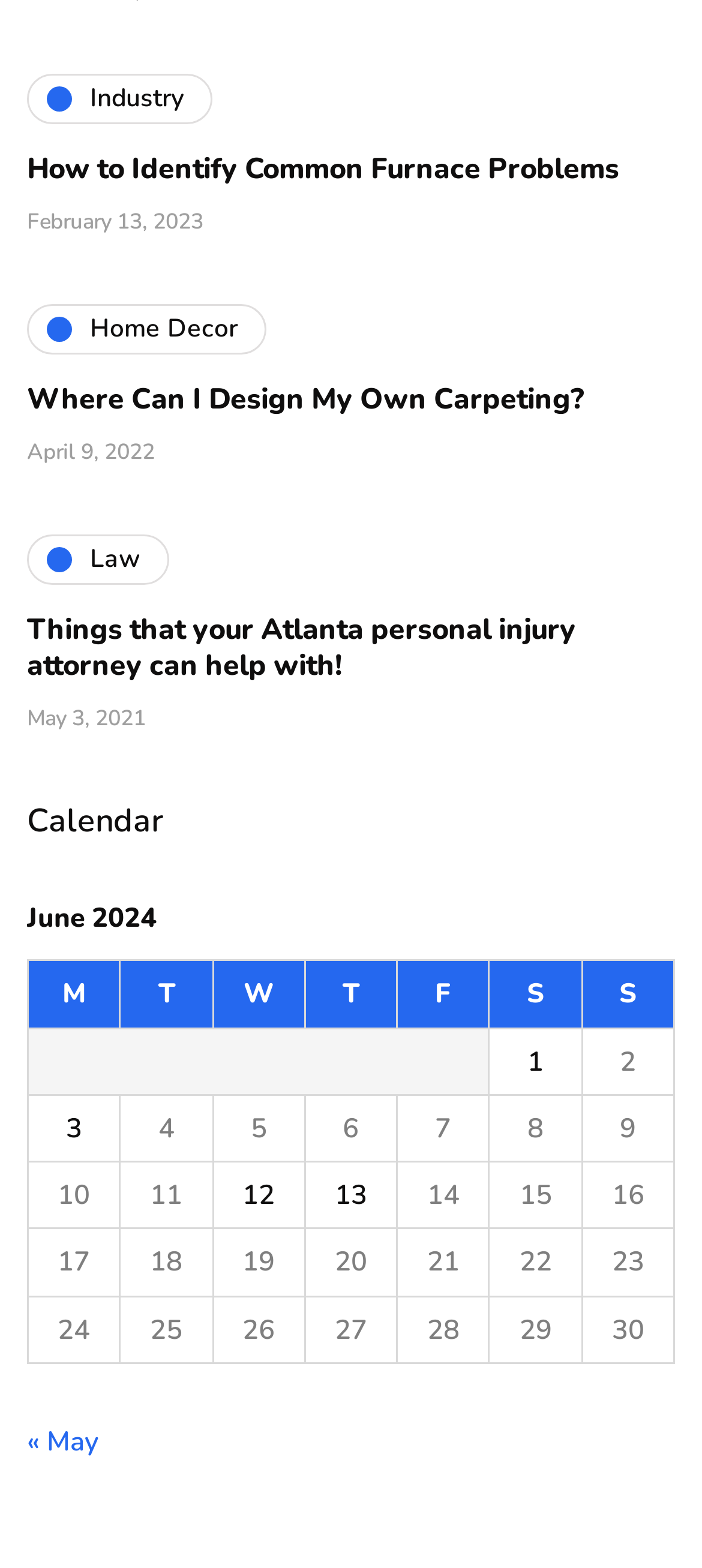Find the bounding box coordinates of the clickable element required to execute the following instruction: "Click on 'Industry'". Provide the coordinates as four float numbers between 0 and 1, i.e., [left, top, right, bottom].

[0.038, 0.047, 0.303, 0.079]